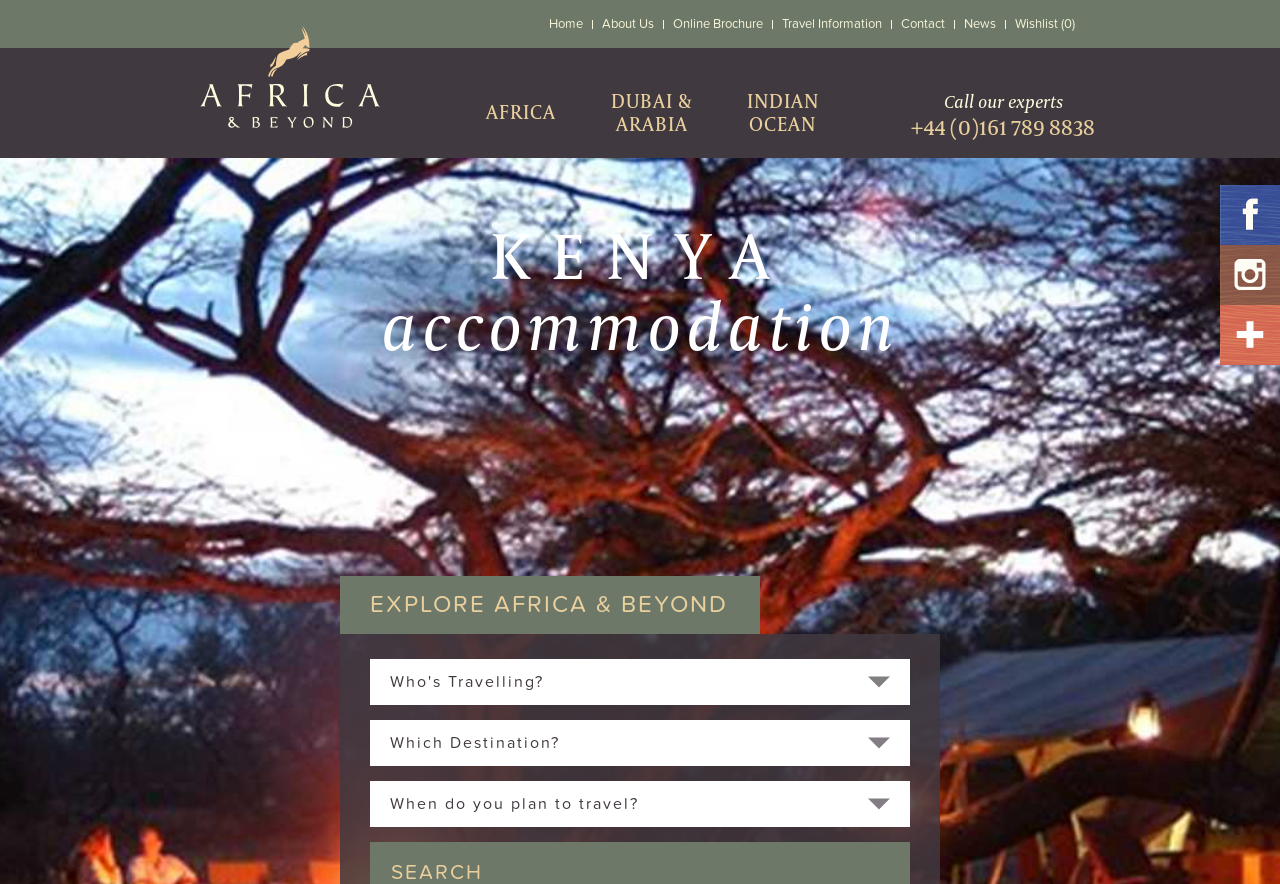Could you locate the bounding box coordinates for the section that should be clicked to accomplish this task: "Click on Home".

[0.422, 0.0, 0.463, 0.054]